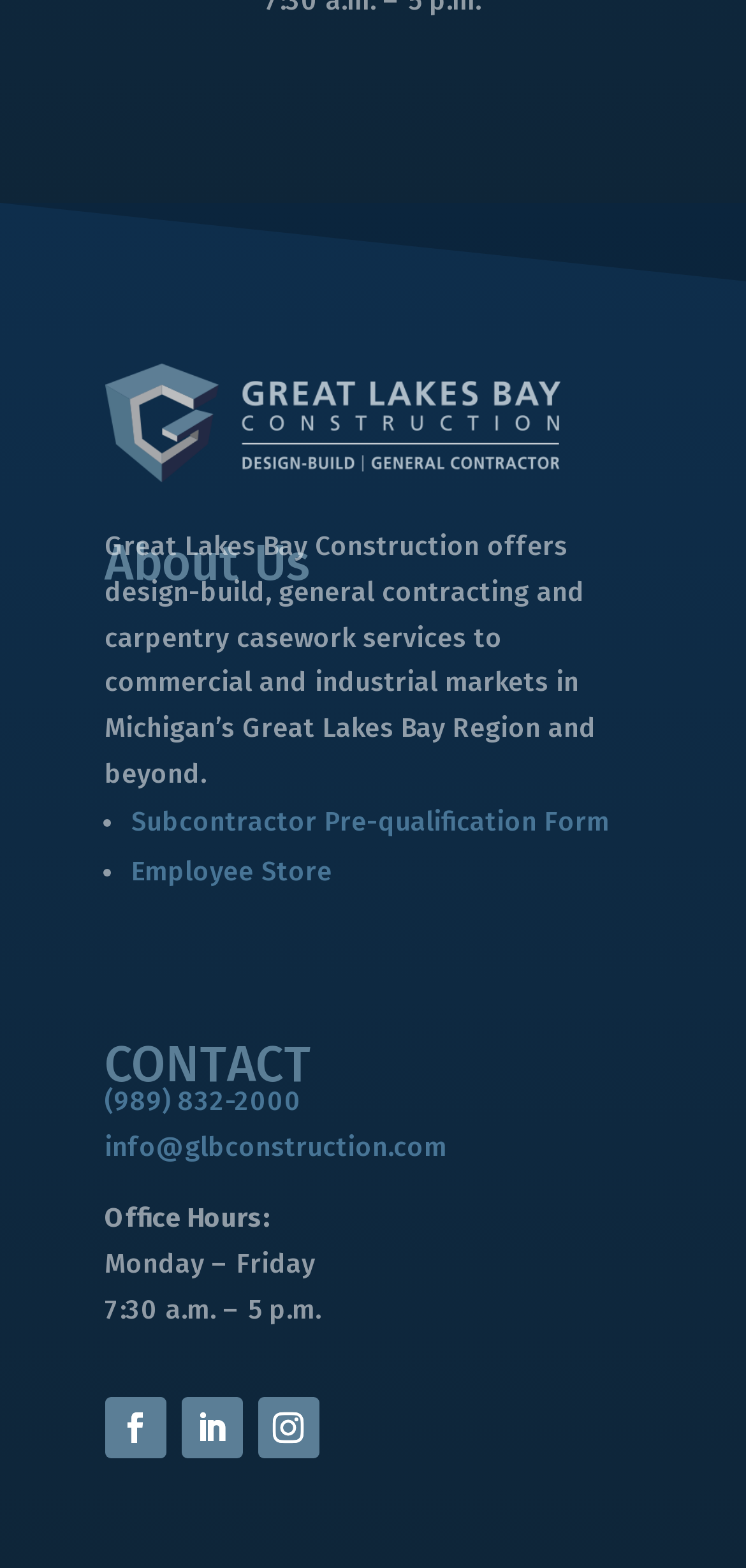Respond to the following question using a concise word or phrase: 
How many social media links are provided at the bottom of the webpage?

3